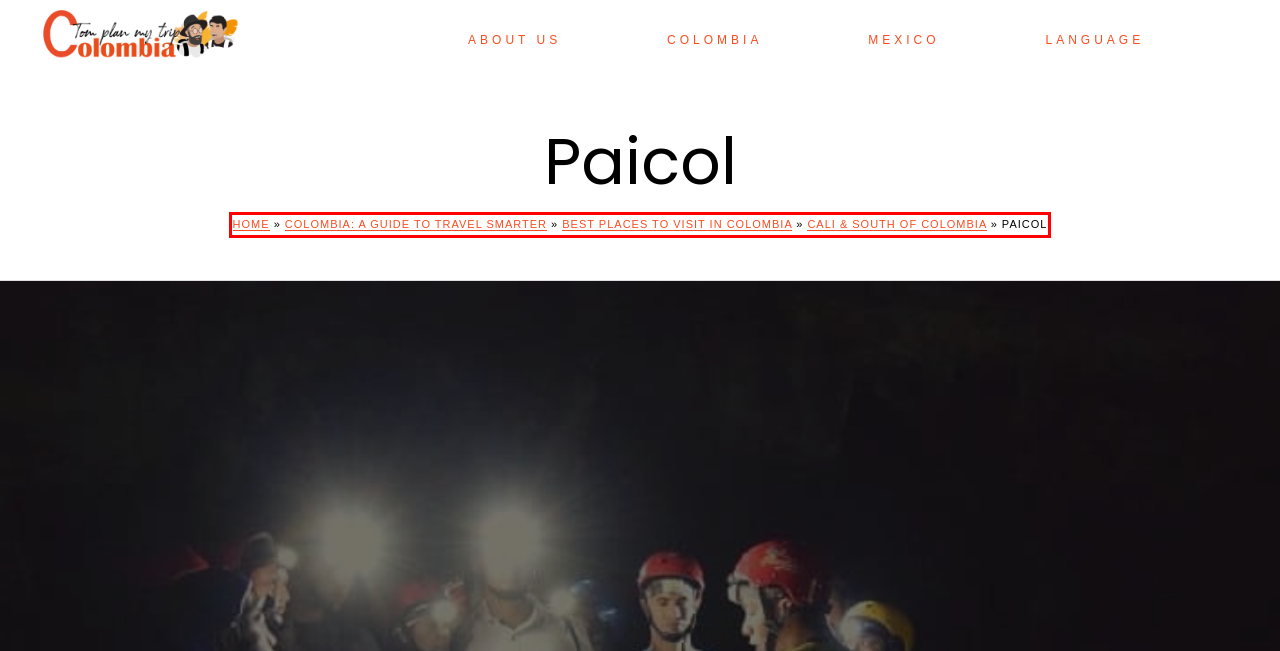Using the provided webpage screenshot, recognize the text content in the area marked by the red bounding box.

HOME » COLOMBIA: A GUIDE TO TRAVEL SMARTER » BEST PLACES TO VISIT IN COLOMBIA » CALI & SOUTH OF COLOMBIA » PAICOL